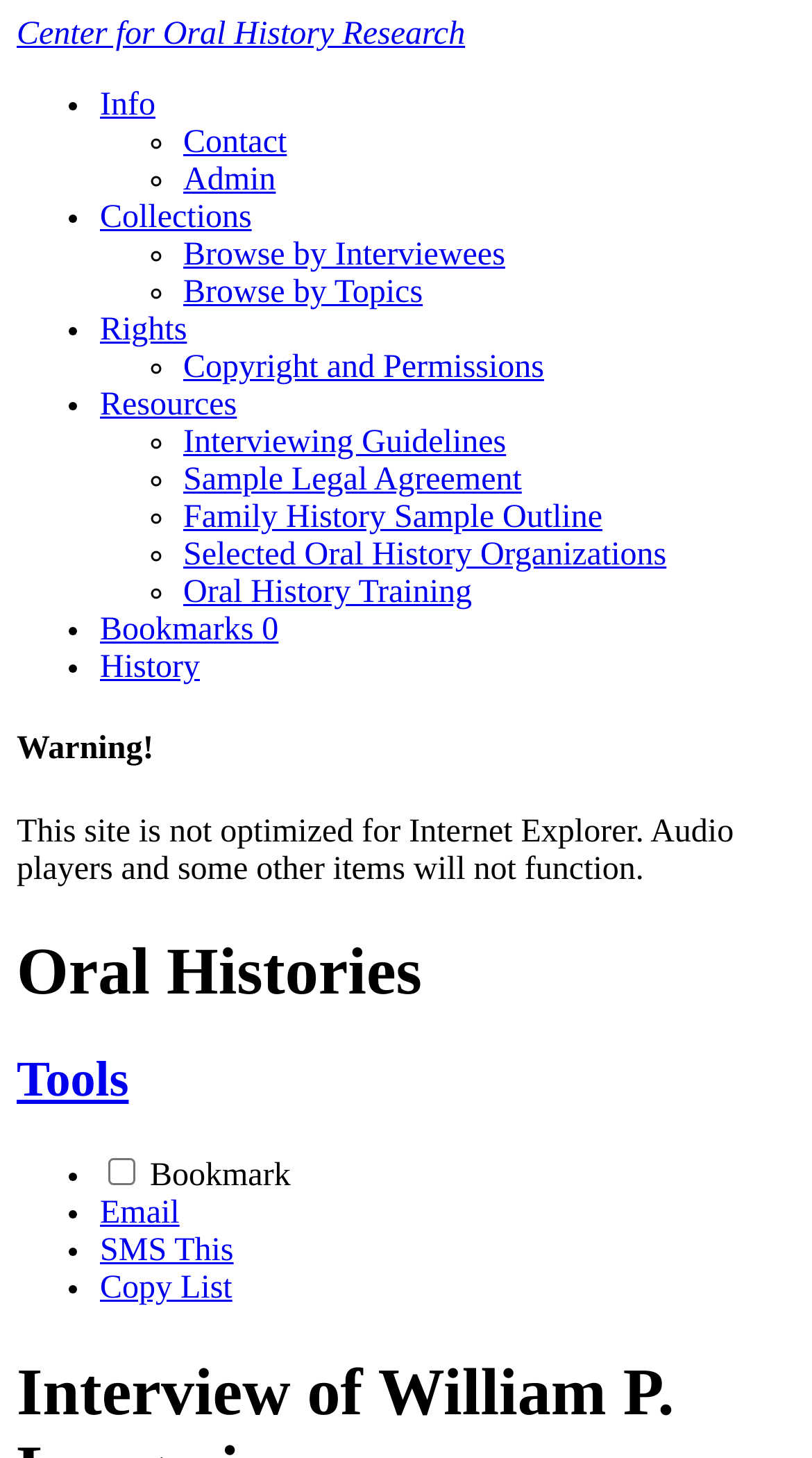Respond to the following query with just one word or a short phrase: 
What is the warning message on the webpage?

This site is not optimized for Internet Explorer.